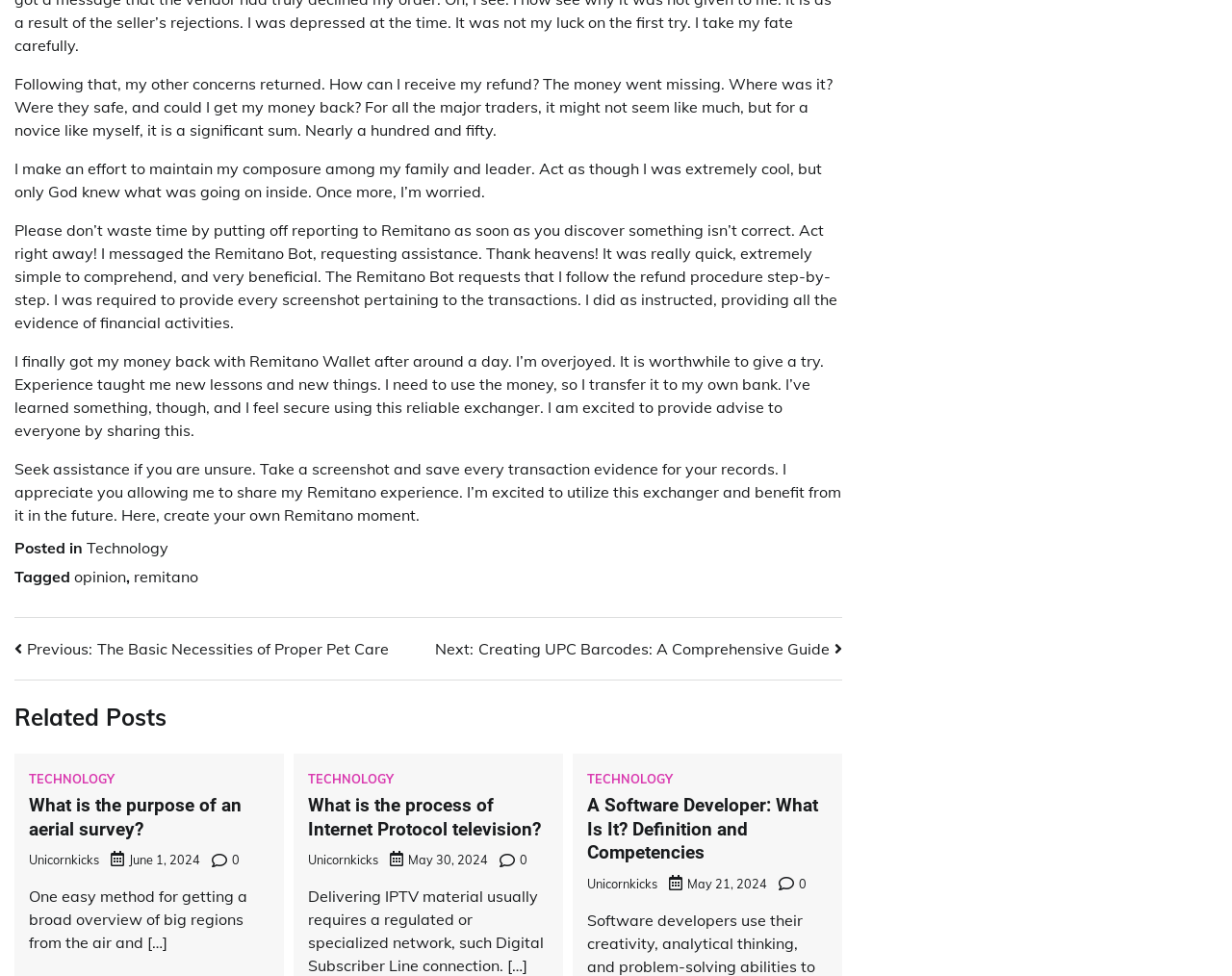Please locate the clickable area by providing the bounding box coordinates to follow this instruction: "Click on the 'What is the purpose of an aerial survey?' link".

[0.023, 0.814, 0.196, 0.861]